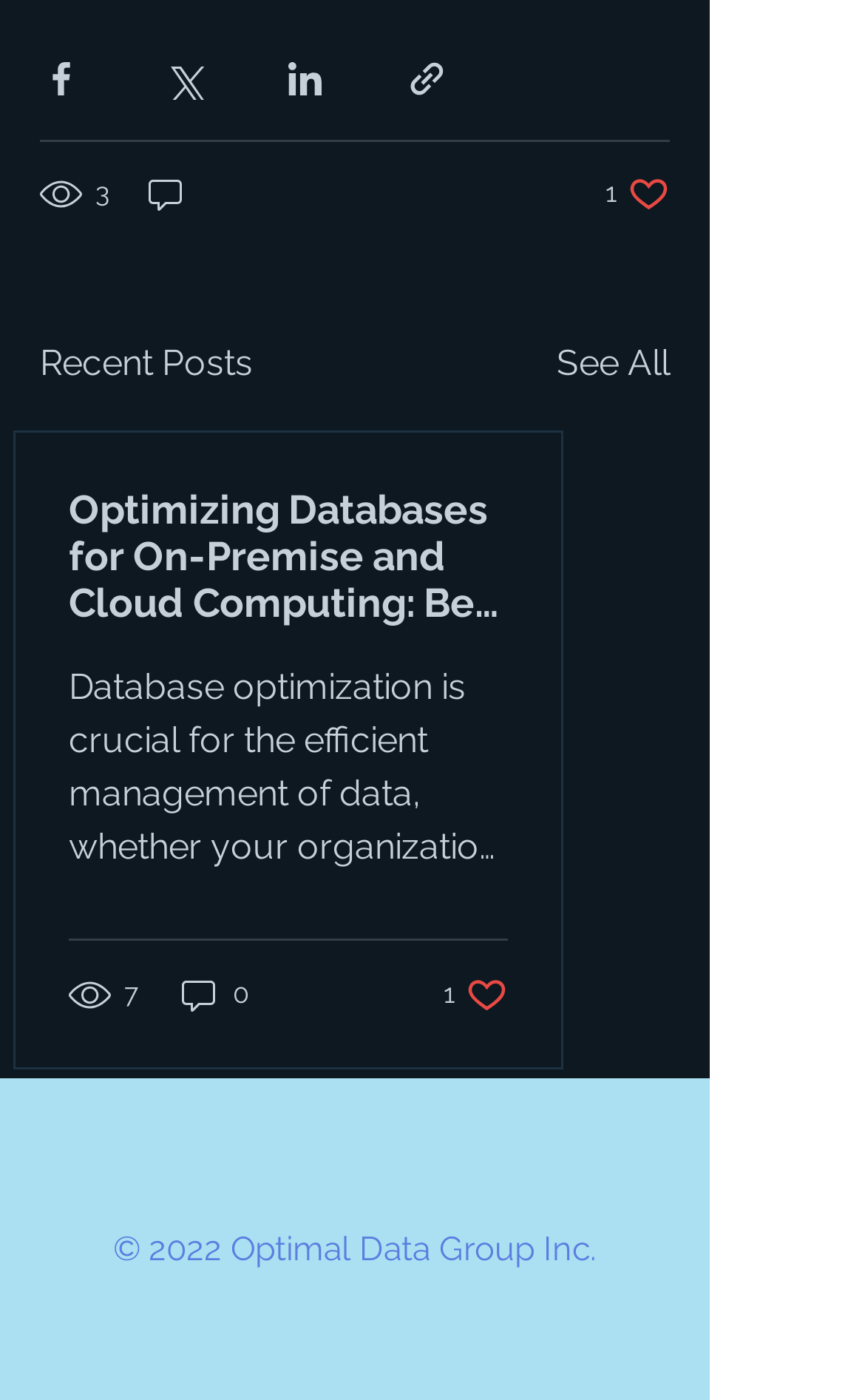Answer this question using a single word or a brief phrase:
What is the copyright year of the website?

2022